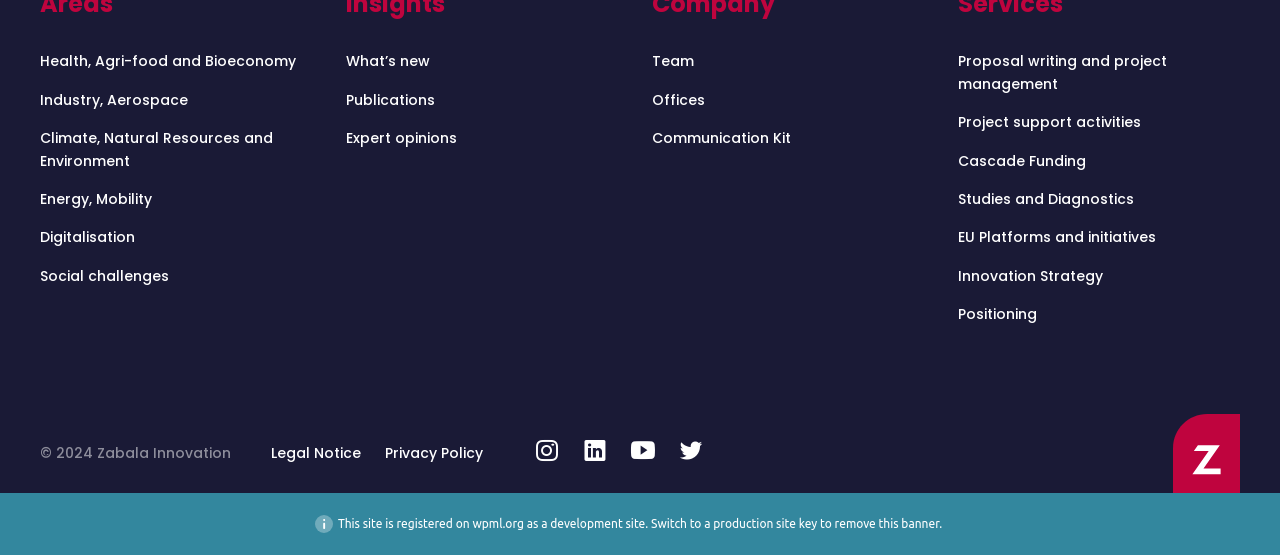Locate the bounding box coordinates of the area you need to click to fulfill this instruction: 'Click on Health, Agri-food and Bioeconomy'. The coordinates must be in the form of four float numbers ranging from 0 to 1: [left, top, right, bottom].

[0.031, 0.076, 0.231, 0.146]